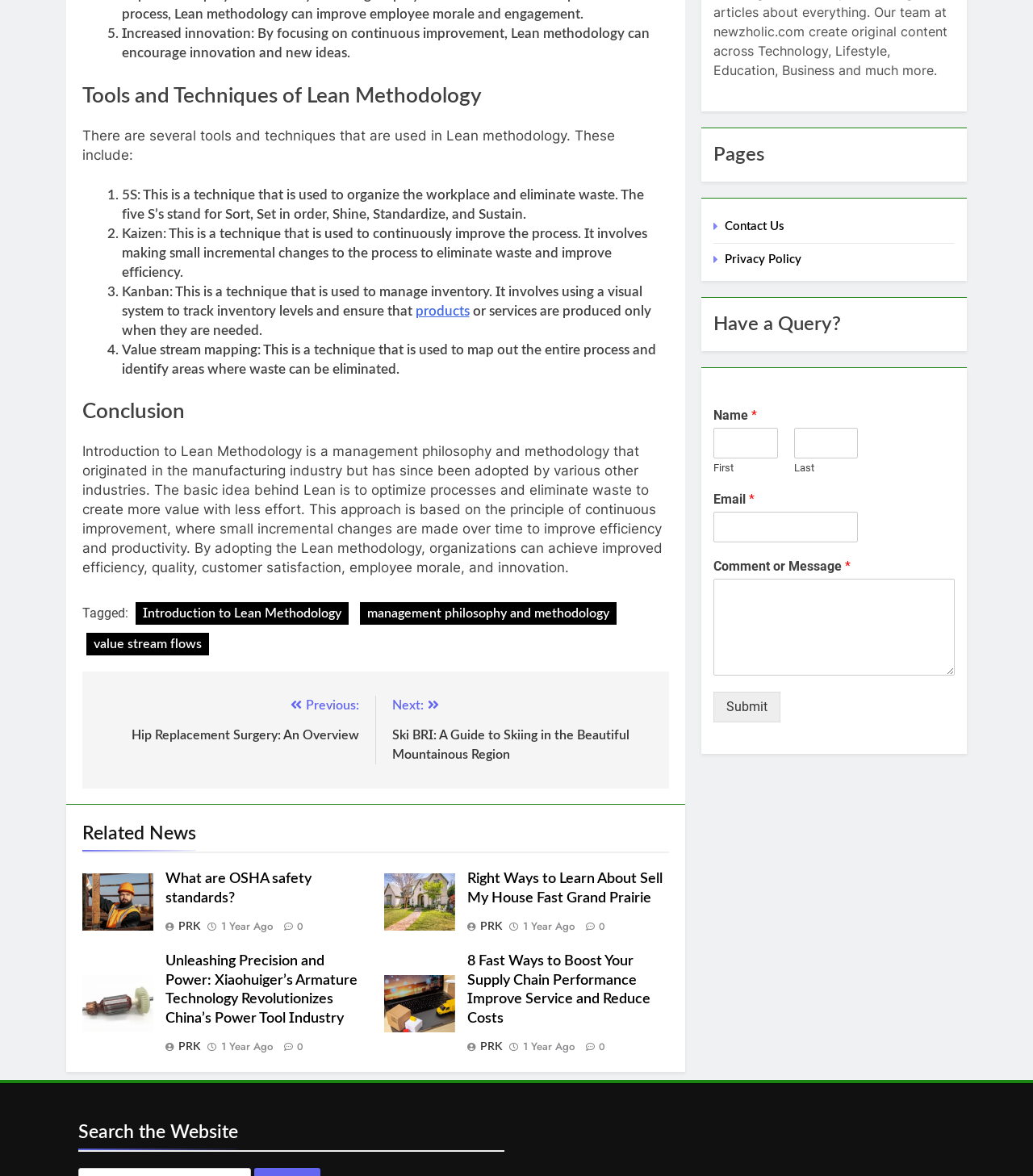Respond to the question below with a single word or phrase:
What is the purpose of Value Stream Mapping in Lean methodology?

Map out the entire process and identify areas for improvement